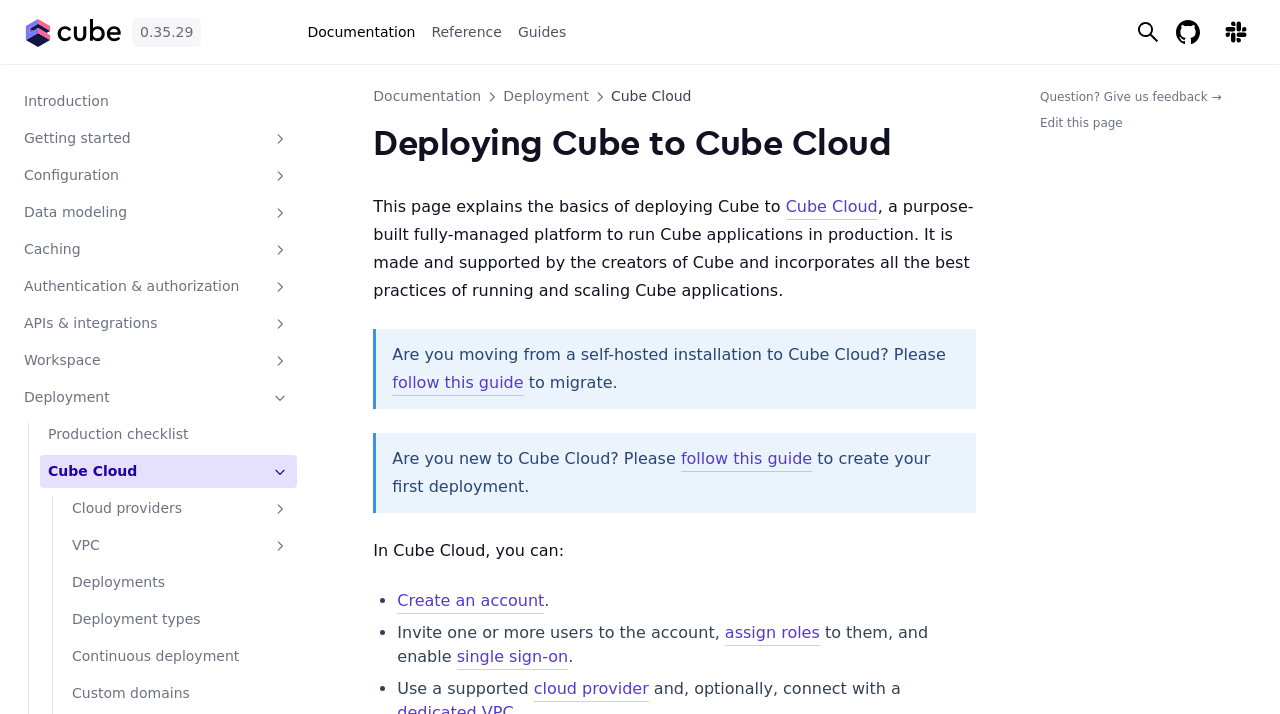What is the first data source mentioned?
Answer the question with a detailed explanation, including all necessary information.

I looked at the links under the 'Data sources' section and found that the first data source mentioned is 'AWS Athena'.